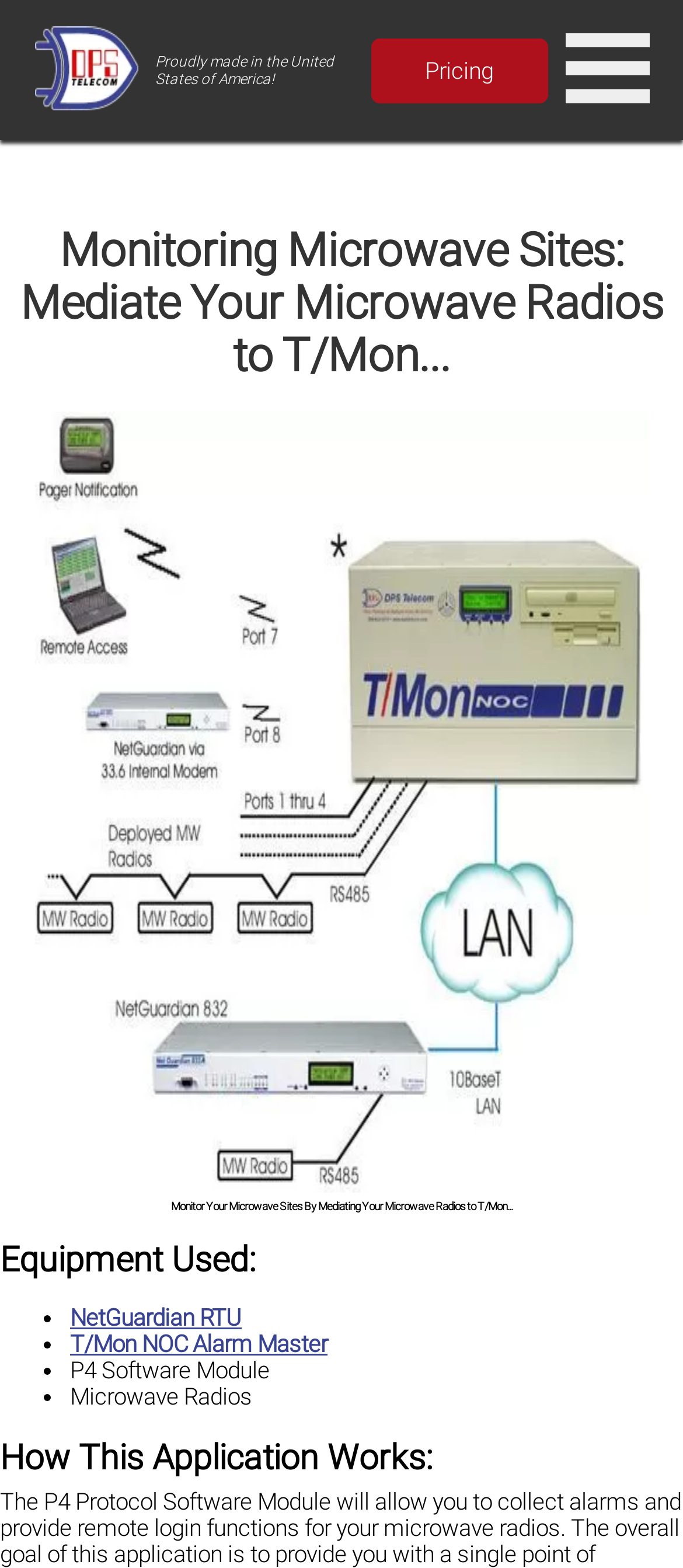Can you determine the main header of this webpage?

Monitoring Microwave Sites:
Mediate Your Microwave Radios to T/Mon...